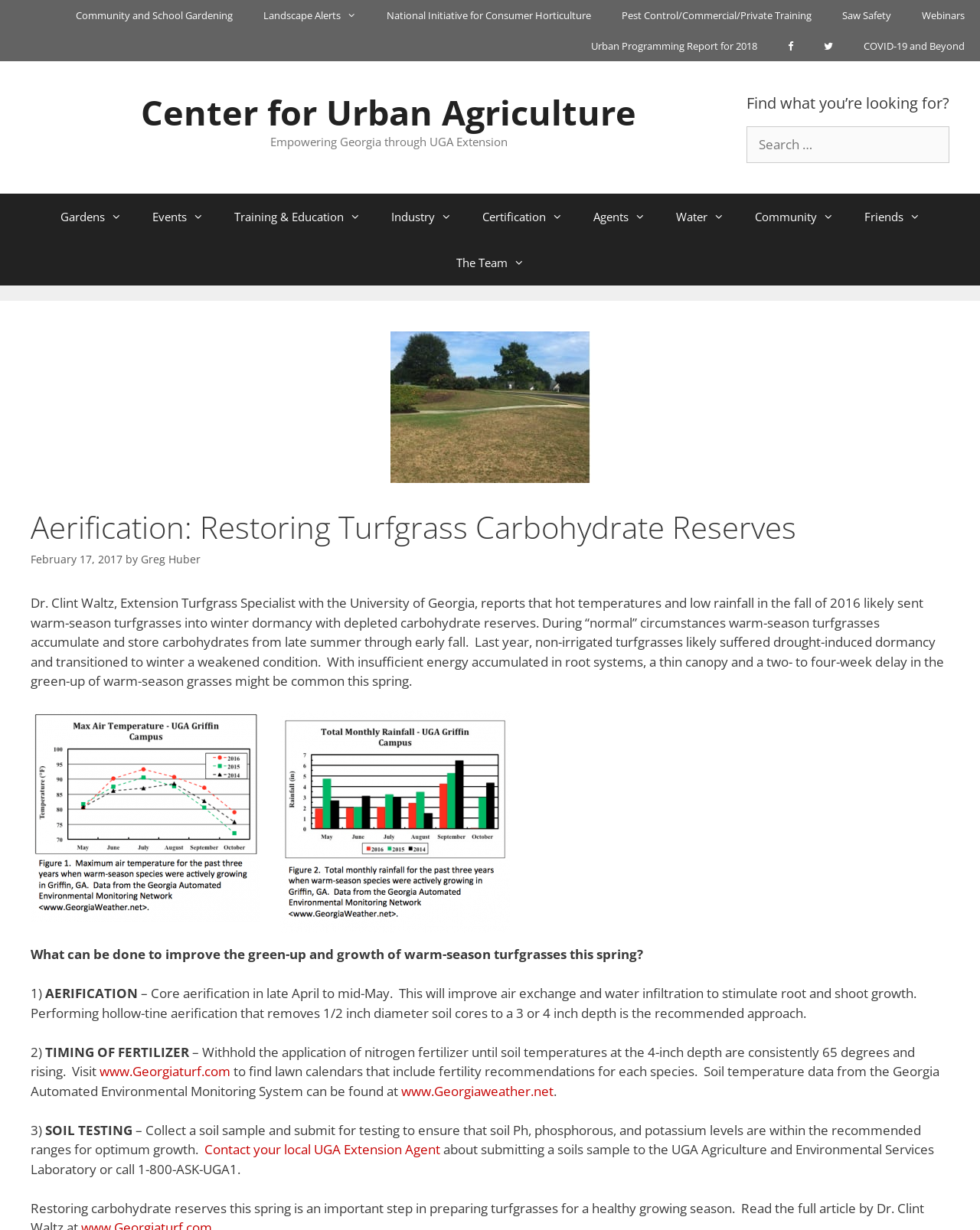Show the bounding box coordinates of the element that should be clicked to complete the task: "Visit the Community and School Gardening page".

[0.061, 0.0, 0.253, 0.025]